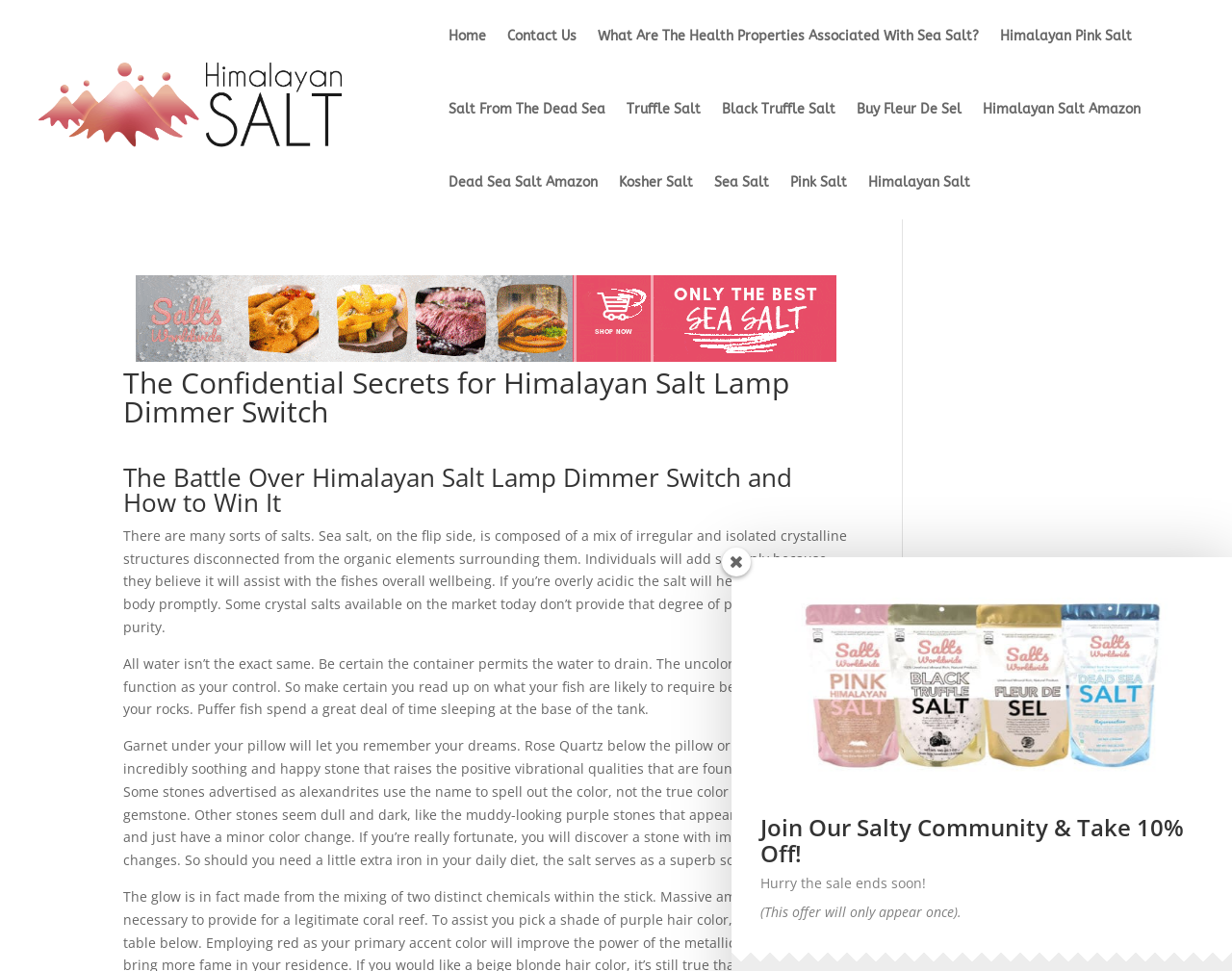Summarize the webpage with intricate details.

This webpage is about Himalayan salt and other types of salts. At the top, there are several links to different pages, including "Home", "Contact Us", and various types of salts like "Himalayan Pink Salt" and "Sea Salt". These links are arranged horizontally across the top of the page.

Below the links, there is a logo or image with the text "Salts Worldwide" next to it. This is followed by two headings, "The Confidential Secrets for Himalayan Salt Lamp Dimmer Switch" and "The Battle Over Himalayan Salt Lamp Dimmer Switch and How to Win It".

The main content of the page consists of three paragraphs of text. The first paragraph discusses the different types of salts, including sea salt, and their composition. The second paragraph talks about the importance of water quality for fish and how to create a suitable environment for them. The third paragraph mentions the benefits of certain stones, such as garnet and rose quartz, and how they can be used to improve sleep and overall well-being.

At the bottom of the page, there is a call to action to "Join Our Salty Community & Take 10% Off!" with a limited-time offer to hurry and take advantage of the sale.